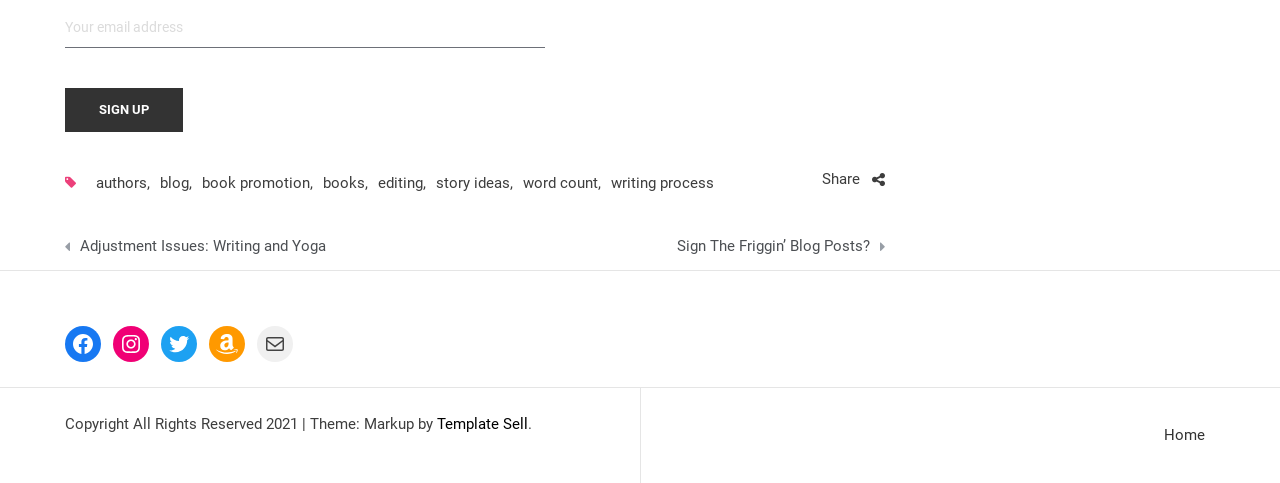Please give a succinct answer using a single word or phrase:
What is the purpose of the textbox?

Enter email address